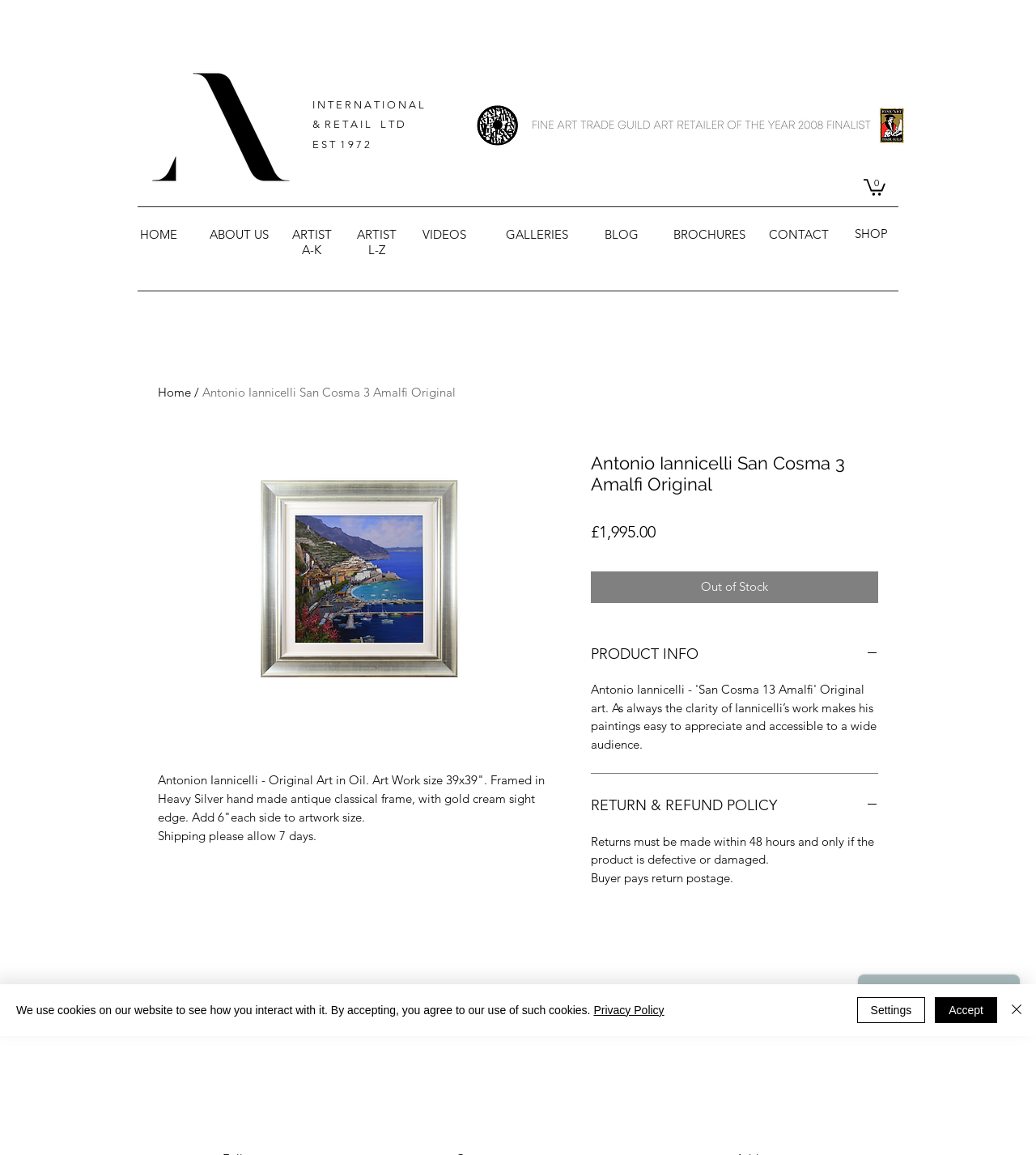By analyzing the image, answer the following question with a detailed response: How many days does the shipping take?

The shipping time is mentioned below the description of the artwork, which is 'Shipping please allow 7 days.'